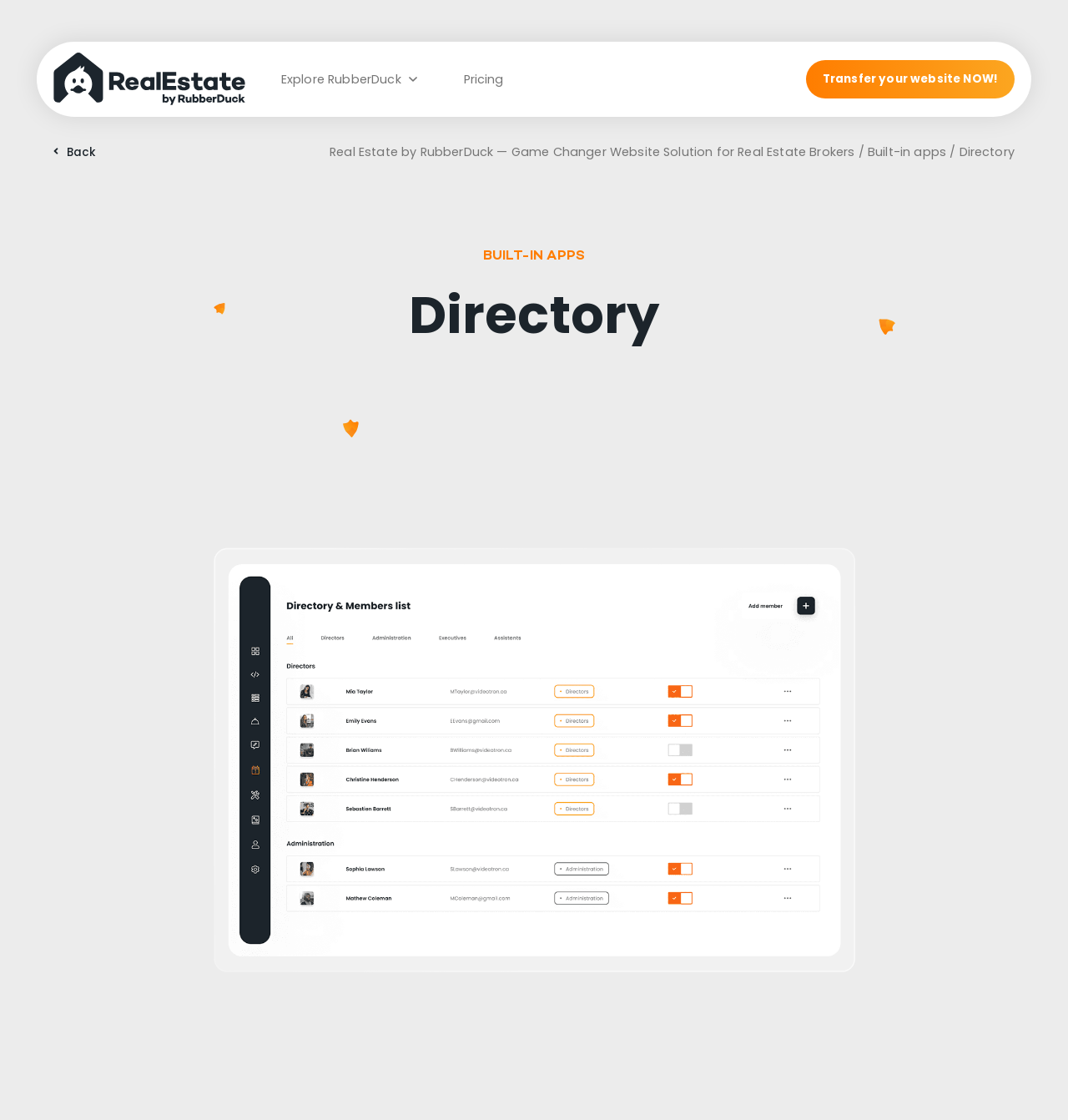What is the text of the heading below the primary navigation?
Refer to the screenshot and answer in one word or phrase.

BUILT-IN APPS